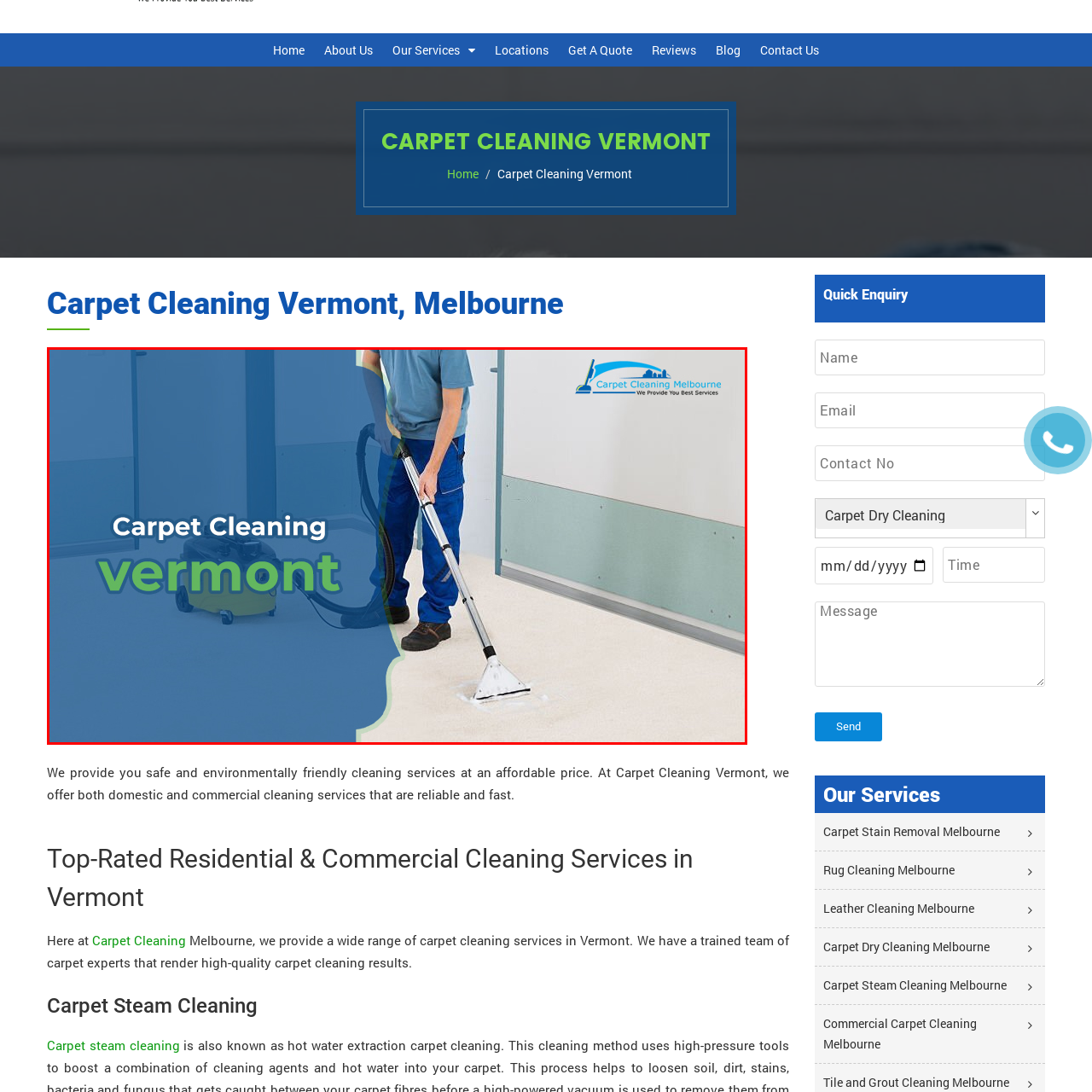Please examine the image highlighted by the red rectangle and provide a comprehensive answer to the following question based on the visual information present:
What is the location of the carpet cleaning service?

The overlay text prominently displays 'Vermont' in a bold green font, which suggests that the carpet cleaning service is located in Vermont.